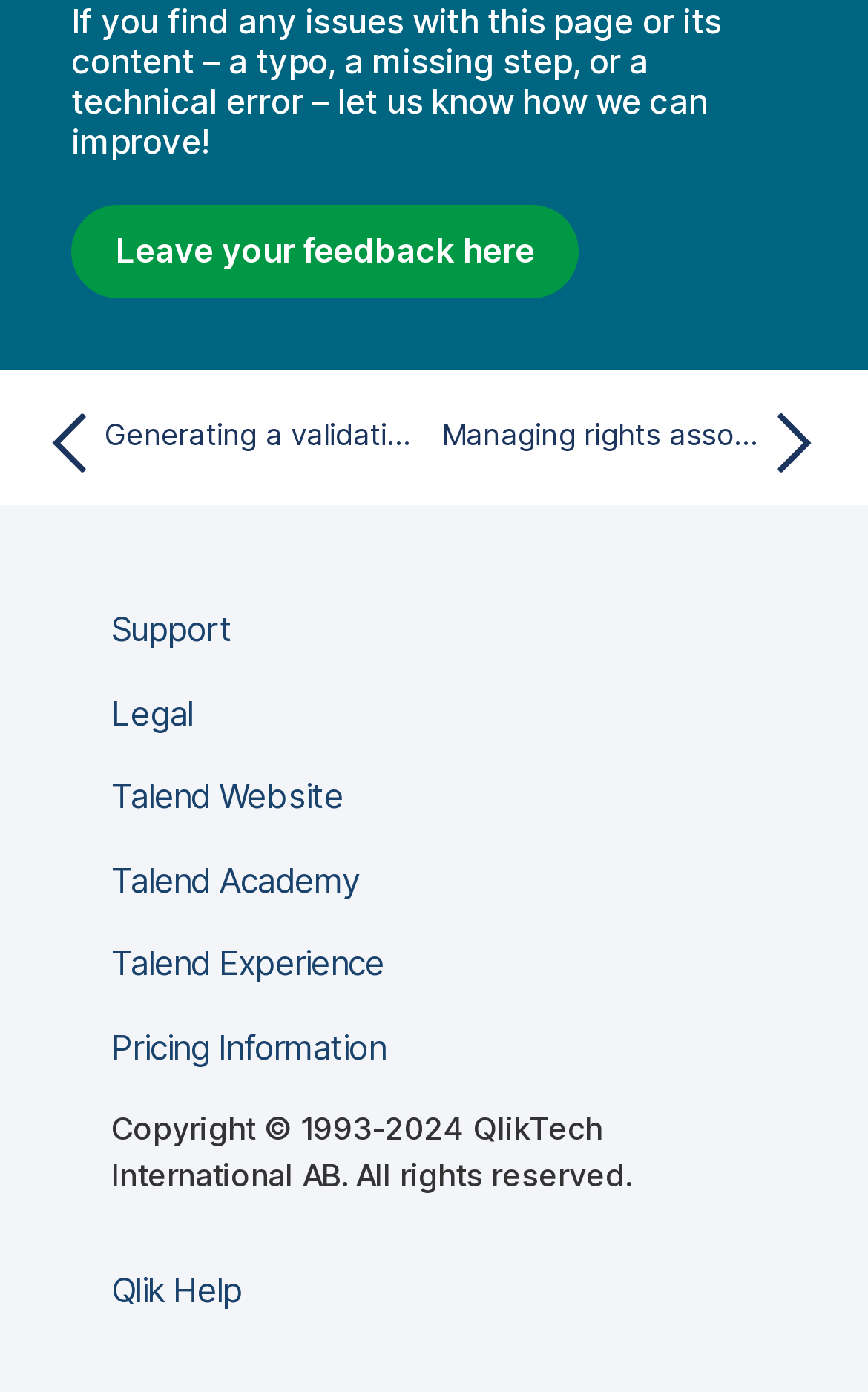What is the purpose of the links at the bottom of the page?
Using the details from the image, give an elaborate explanation to answer the question.

The links at the bottom of the page, such as 'Support', 'Legal', and 'Talend Website', suggest that they are intended to provide access to related resources or websites, possibly related to the topic of the current page.